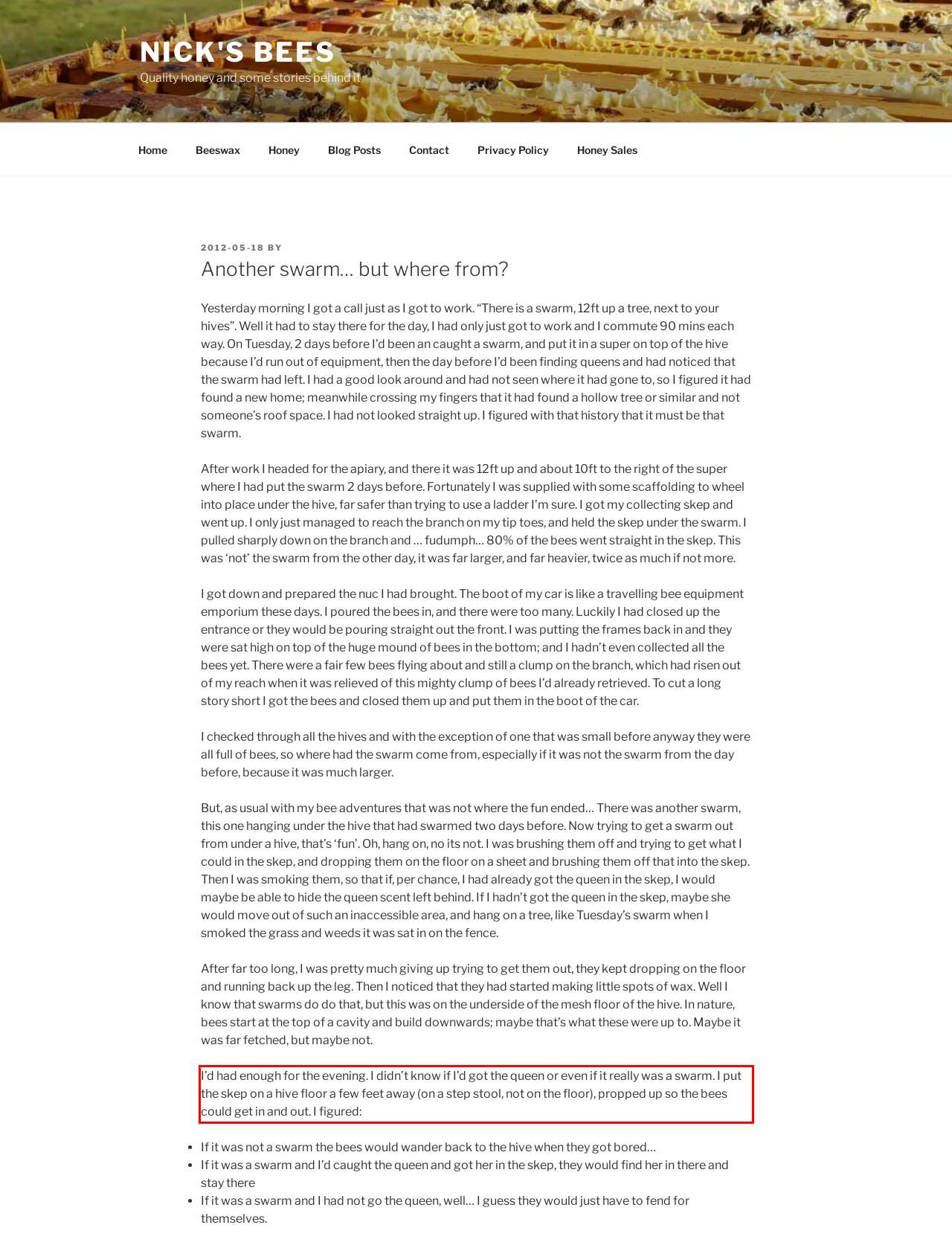You have a screenshot of a webpage, and there is a red bounding box around a UI element. Utilize OCR to extract the text within this red bounding box.

I’d had enough for the evening. I didn’t know if I’d got the queen or even if it really was a swarm. I put the skep on a hive floor a few feet away (on a step stool, not on the floor), propped up so the bees could get in and out. I figured: